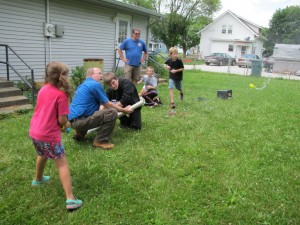How many adults are centered in the image?
Based on the image, answer the question with as much detail as possible.

The caption describes the scene, stating that three adults are centered in the image, one of whom is assisting with the setup of the air cannon, another observing attentively, and the third not specified.